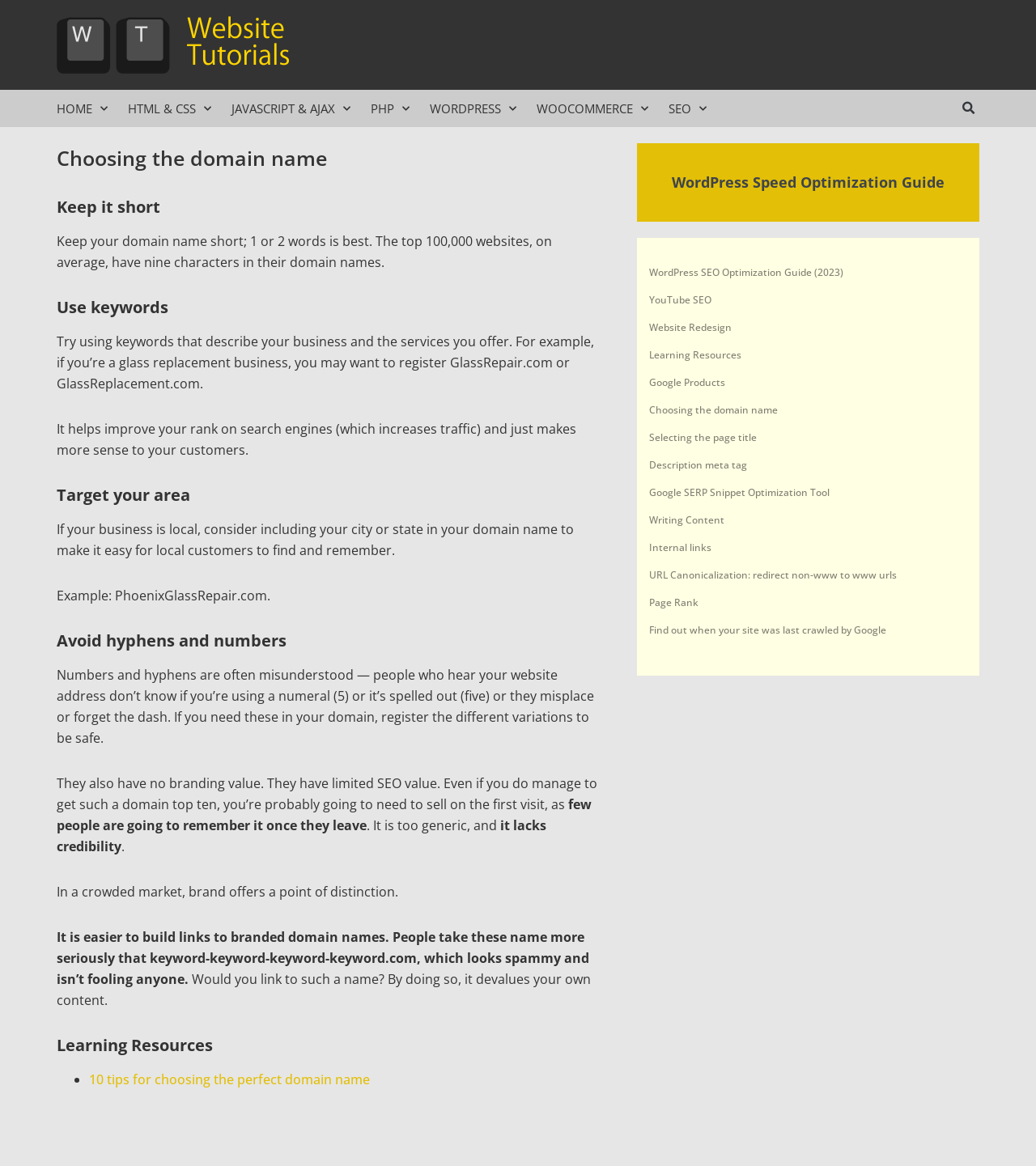Provide the bounding box coordinates of the UI element this sentence describes: "WooCommerce".

[0.518, 0.077, 0.626, 0.109]